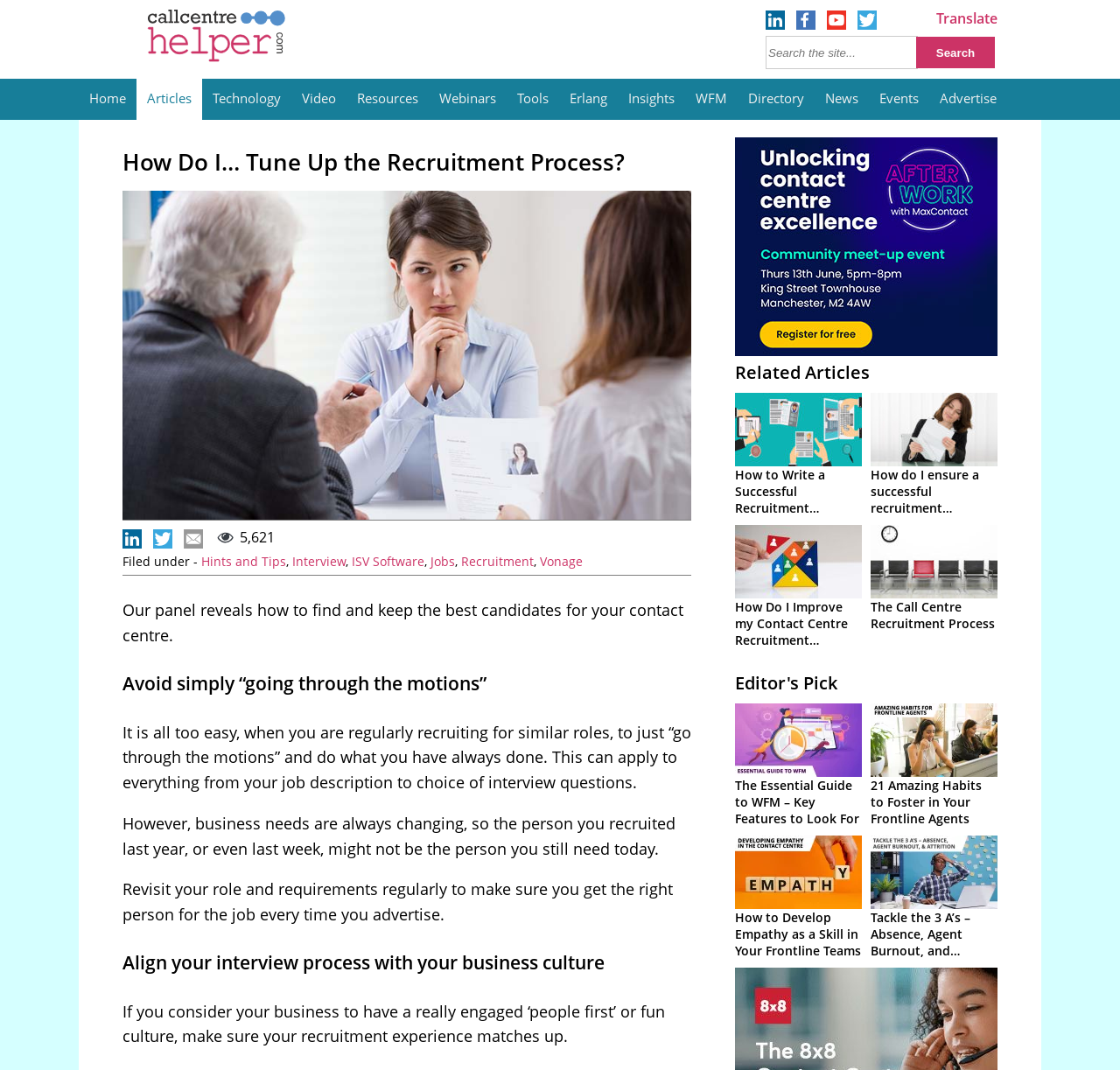Use a single word or phrase to answer the question:
What is the title of the related article?

How to Write a Successful Recruitment Strategy